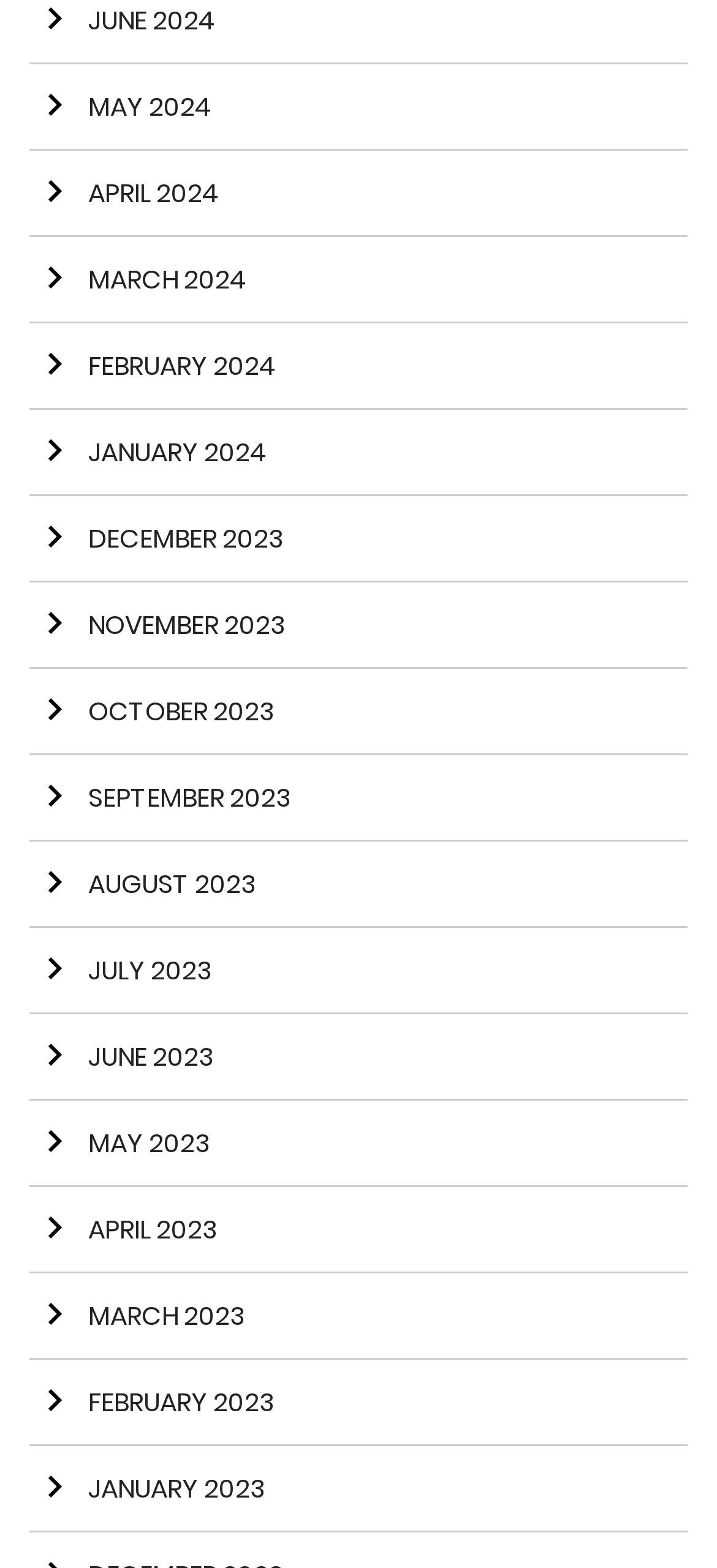Show the bounding box coordinates of the region that should be clicked to follow the instruction: "View FEBRUARY 2024."

[0.041, 0.207, 0.959, 0.262]